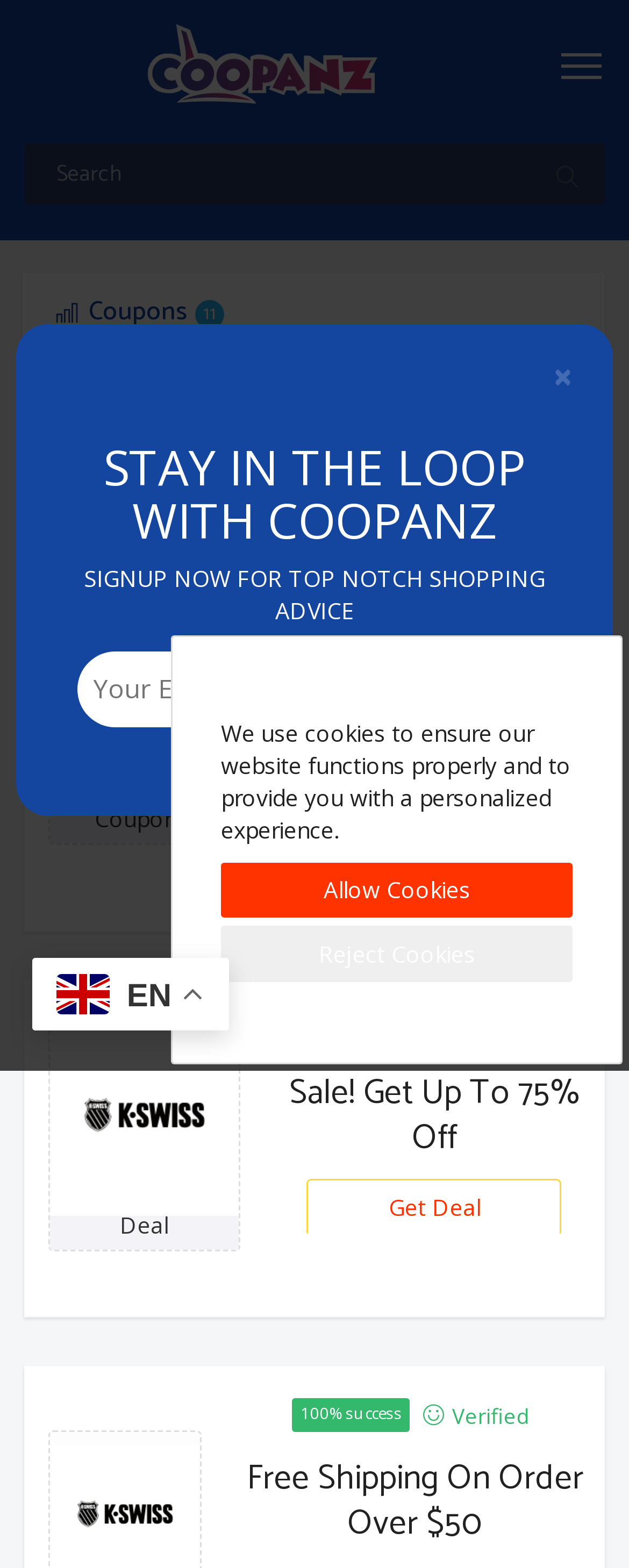Refer to the image and provide an in-depth answer to the question: 
Is the 'KSTENNISTEAM' promo code verified?

The verification status of the 'KSTENNISTEAM' promo code can be determined by looking at the static text 'Verified' below the link. This indicates that the promo code has been verified.